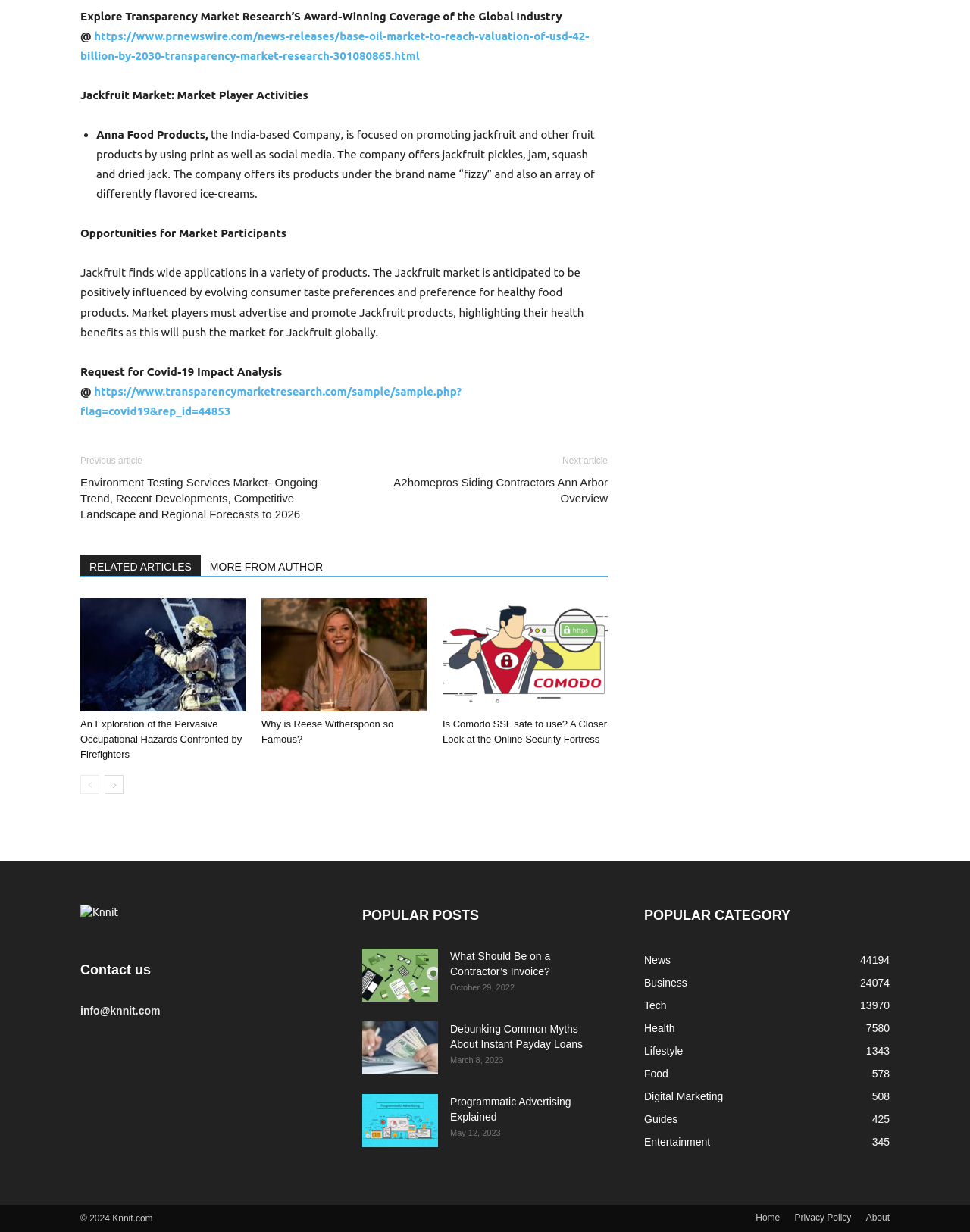Calculate the bounding box coordinates of the UI element given the description: "Digital Marketing508".

[0.664, 0.885, 0.746, 0.895]